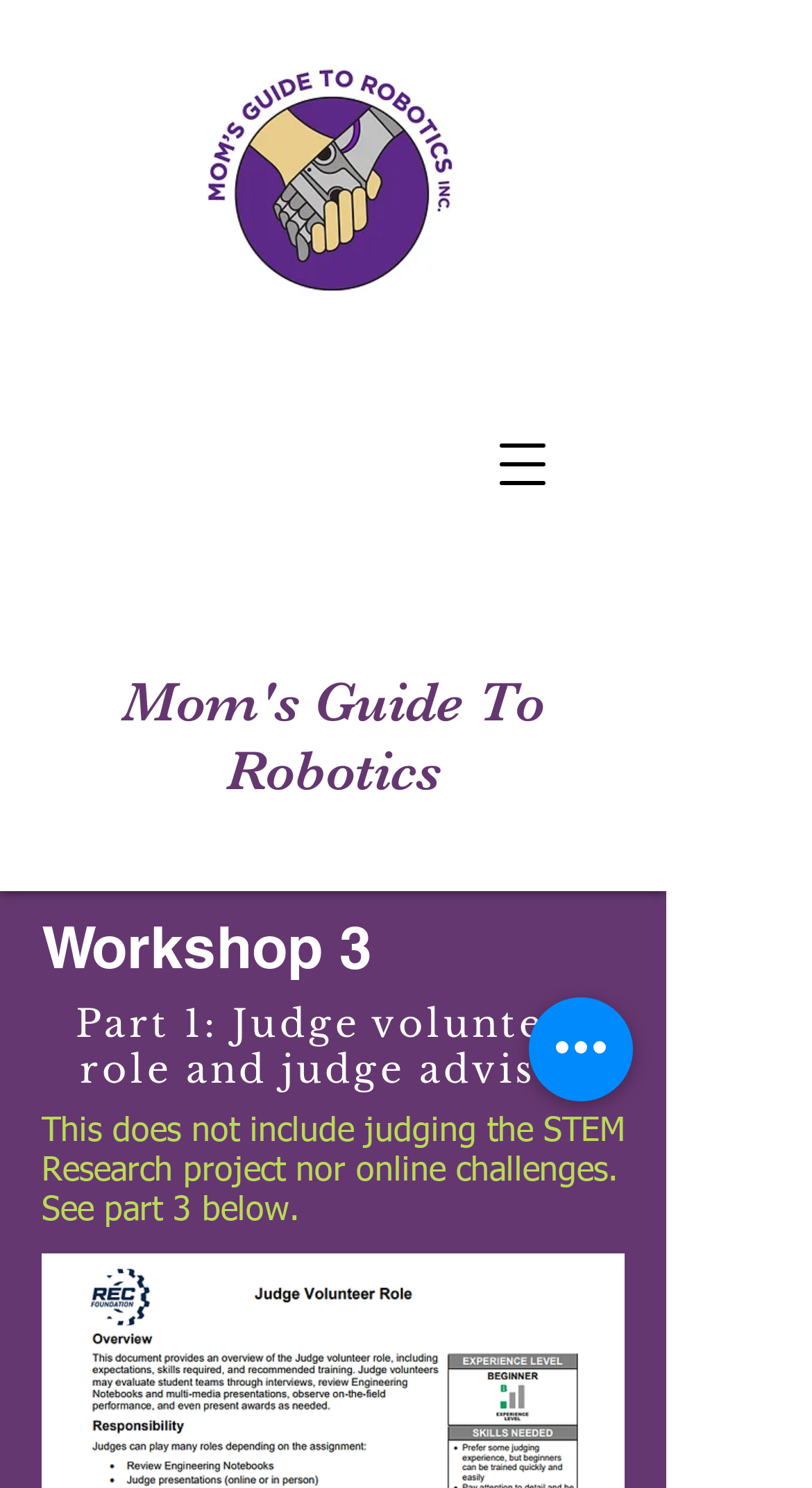Give a complete and precise description of the webpage's appearance.

The webpage is titled "Judge's guide and rubrics | MomsGuideToRobotics" and appears to be a guide for judges in a robotics competition. At the top of the page, there is a heading that reads "Mom's Guide To Robotics". To the right of this heading is a button labeled "Open navigation menu". Below the heading, there is an image of the MGTR logo, which takes up a significant portion of the top section of the page.

Below the logo, there are three headings that appear to outline the content of the guide. The first heading reads "Workshop 3", and the second heading provides more details, stating "Part 1: Judge volunteer role and judge advisor". A paragraph of text follows, which clarifies that this section does not include judging the STEM Research project or online challenges, and directs the reader to part 3 for more information.

In the bottom right corner of the page, there is a button labeled "Quick actions". Overall, the page appears to be a structured guide with clear headings and concise text, providing information and resources for judges in a robotics competition.